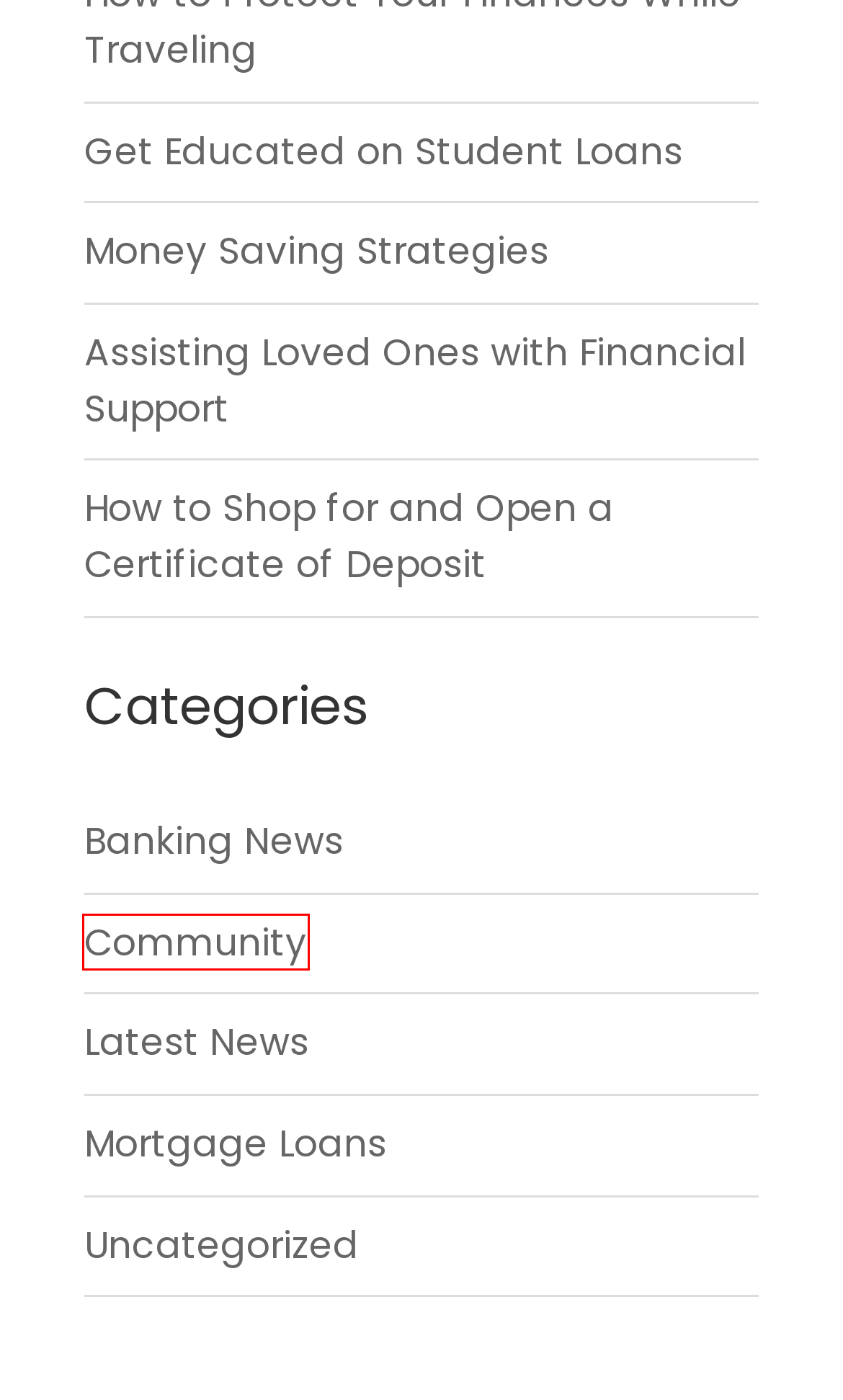Look at the screenshot of a webpage where a red rectangle bounding box is present. Choose the webpage description that best describes the new webpage after clicking the element inside the red bounding box. Here are the candidates:
A. Community Archives - Somerville Bank
B. Get Educated on Student Loans - Somerville Bank
C. How to Shop for and Open a Certificate of Deposit - Somerville Bank
D. Banking News Archives - Somerville Bank
E. Uncategorized Archives - Somerville Bank
F. Mortgage Loans Archives - Somerville Bank
G. Assisting Loved Ones with Financial Support - Somerville Bank
H. Money Saving Strategies - Somerville Bank

A